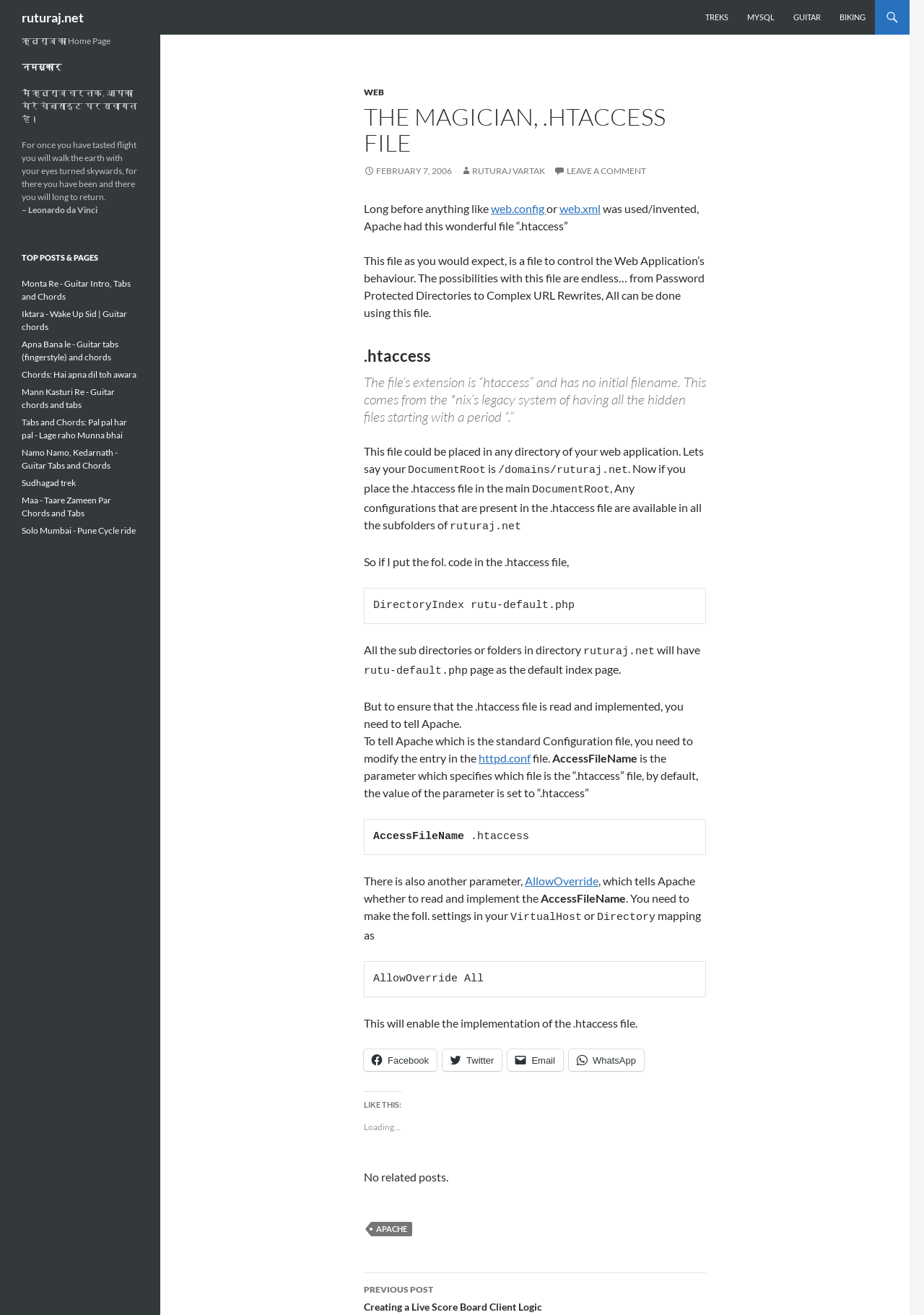Provide the bounding box coordinates of the HTML element this sentence describes: "Ruturaj Vartak". The bounding box coordinates consist of four float numbers between 0 and 1, i.e., [left, top, right, bottom].

[0.502, 0.126, 0.597, 0.134]